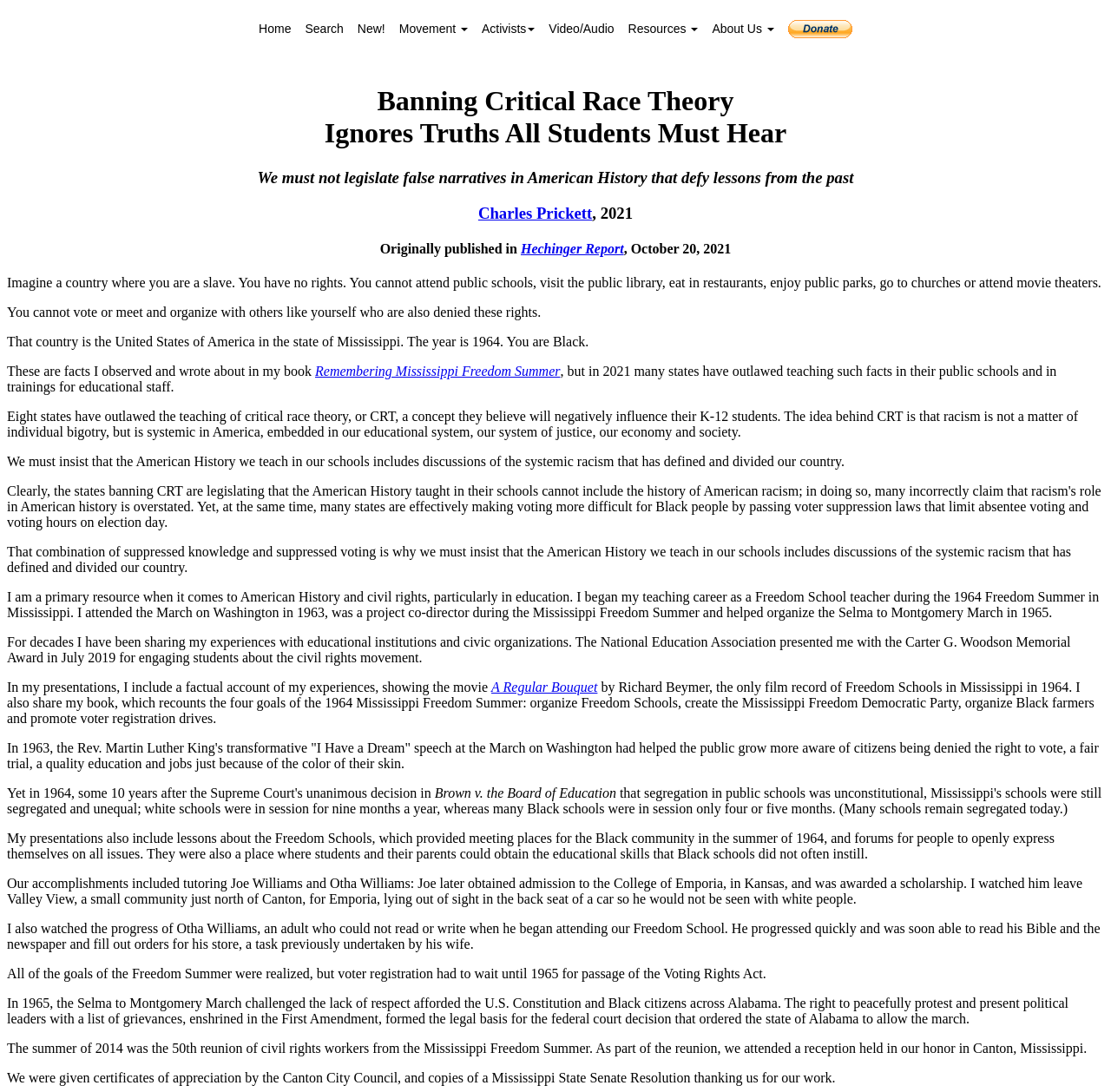Ascertain the bounding box coordinates for the UI element detailed here: "Resources". The coordinates should be provided as [left, top, right, bottom] with each value being a float between 0 and 1.

[0.559, 0.006, 0.635, 0.046]